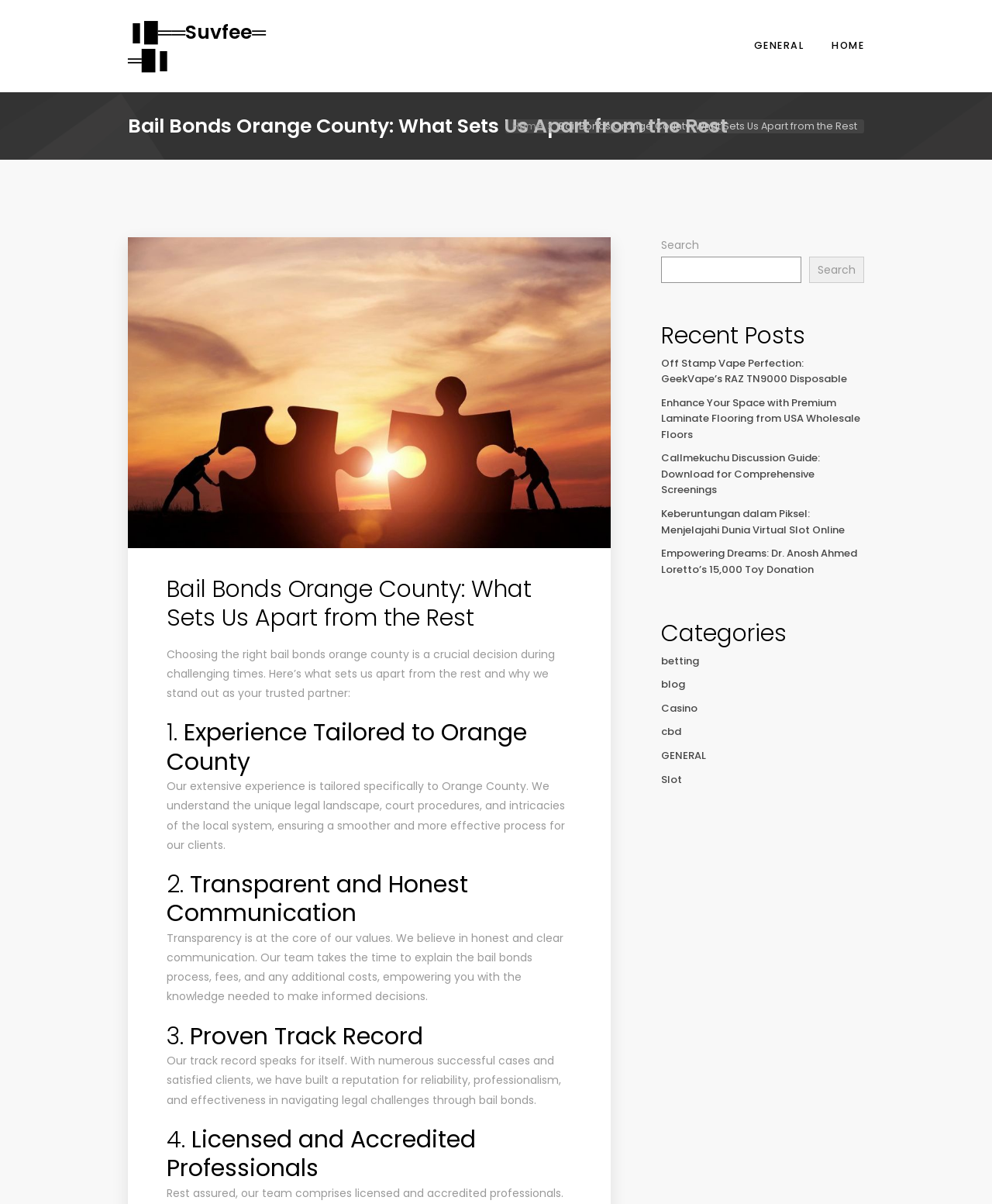Generate a comprehensive caption for the webpage you are viewing.

This webpage is about bail bonds in Orange County, with a focus on what sets the company apart from others. At the top, there is a navigation menu with links to "GENERAL", "HOME", and the company's logo. Below the navigation menu, there is a large heading that reads "Bail Bonds Orange County: What Sets Us Apart from the Rest". 

To the right of the heading, there is a link to the "Home" page. Below the heading, there is a paragraph of text that explains the importance of choosing the right bail bonds company in Orange County. This paragraph is divided into two parts, with a link to "bail bonds orange county" in the middle.

The main content of the page is divided into four sections, each with a heading and a paragraph of text. The sections are titled "1. Experience Tailored to Orange County", "2. Transparent and Honest Communication", "3. Proven Track Record", and "4. Licensed and Accredited Professionals". Each section describes a unique aspect of the company's services.

To the right of the main content, there is a sidebar with several sections. At the top, there is a search bar with a button and a placeholder text that reads "Search". Below the search bar, there is a heading that reads "Recent Posts", followed by five links to different articles. Further down, there is a heading that reads "Categories", followed by seven links to different categories, including "betting", "blog", and "cbd".

There are no images on the page. The overall layout is organized, with clear headings and concise text.